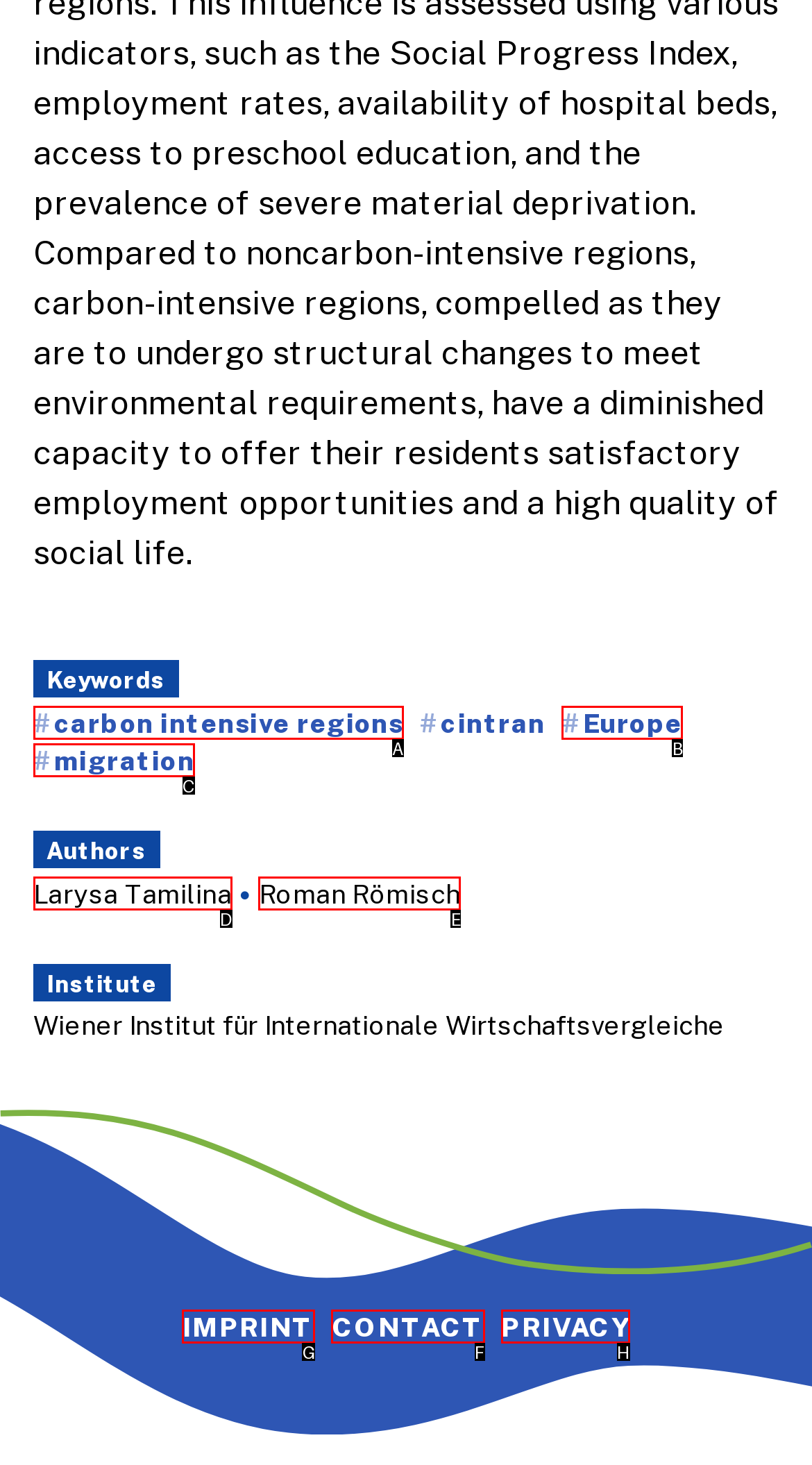Select the HTML element that needs to be clicked to perform the task: Contact the institute. Reply with the letter of the chosen option.

F